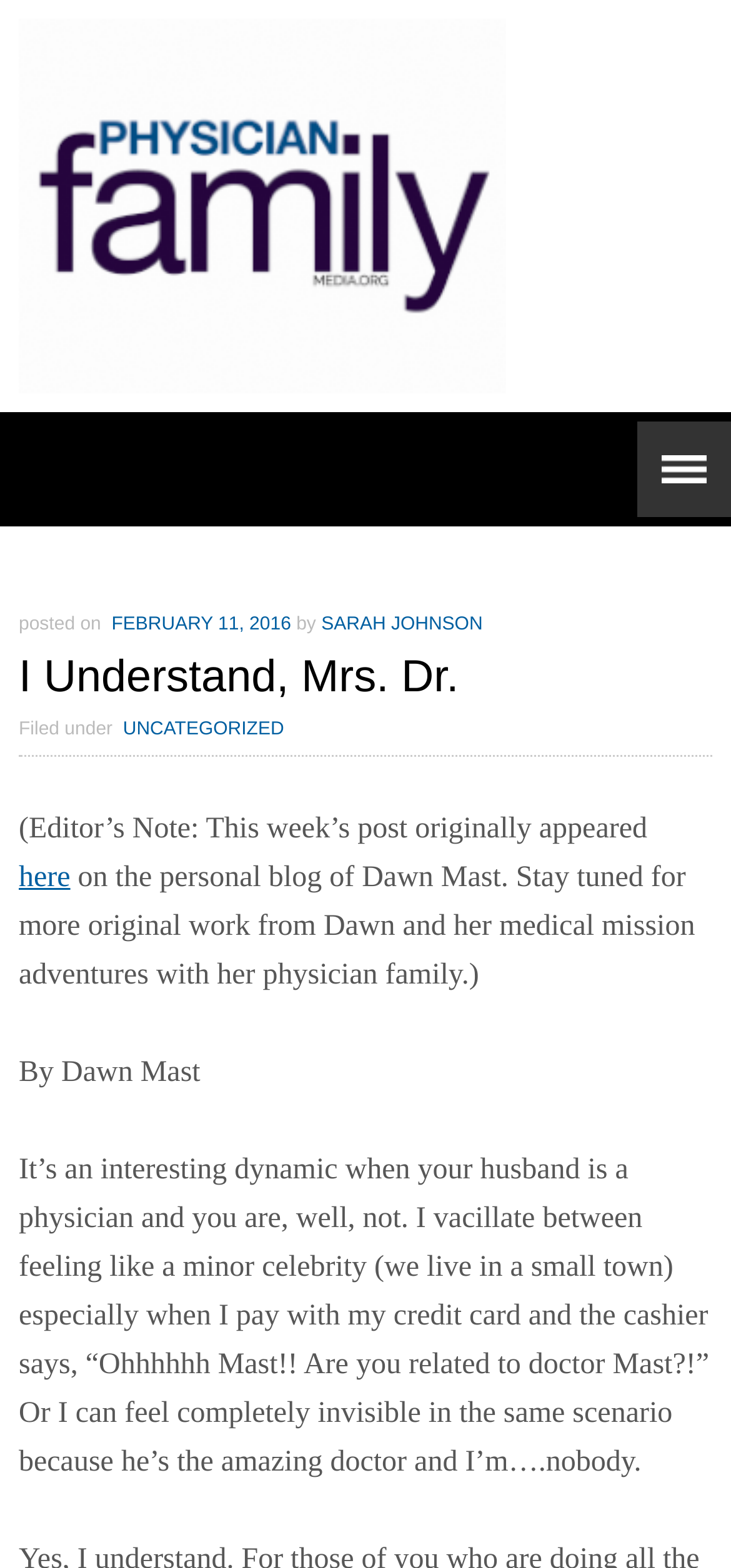Explain the contents of the webpage comprehensively.

The webpage appears to be a blog post titled "I Understand, Mrs. Dr." with a prominent image of "Physician Family Magazine Blog" at the top left corner, taking up about 67% of the width and 24% of the height of the page.

Below the image, there is a header section that spans almost the entire width of the page. It contains the post's metadata, including the date "FEBRUARY 11, 2016" and the author's name "SARAH JOHNSON". The title "I Understand, Mrs. Dr." is displayed prominently in this section.

Following the header, there is a brief note from the editor, which is a few lines of text that mentions the original source of the post. This is accompanied by a link to the original blog.

The main content of the blog post begins below the editor's note. It is written by Dawn Mast and starts with a personal anecdote about being the spouse of a physician. The text is divided into paragraphs, with the first paragraph describing the author's feelings of being a minor celebrity or invisible in social situations due to her husband's profession.

Overall, the webpage has a simple layout with a clear hierarchy of elements, making it easy to navigate and read.